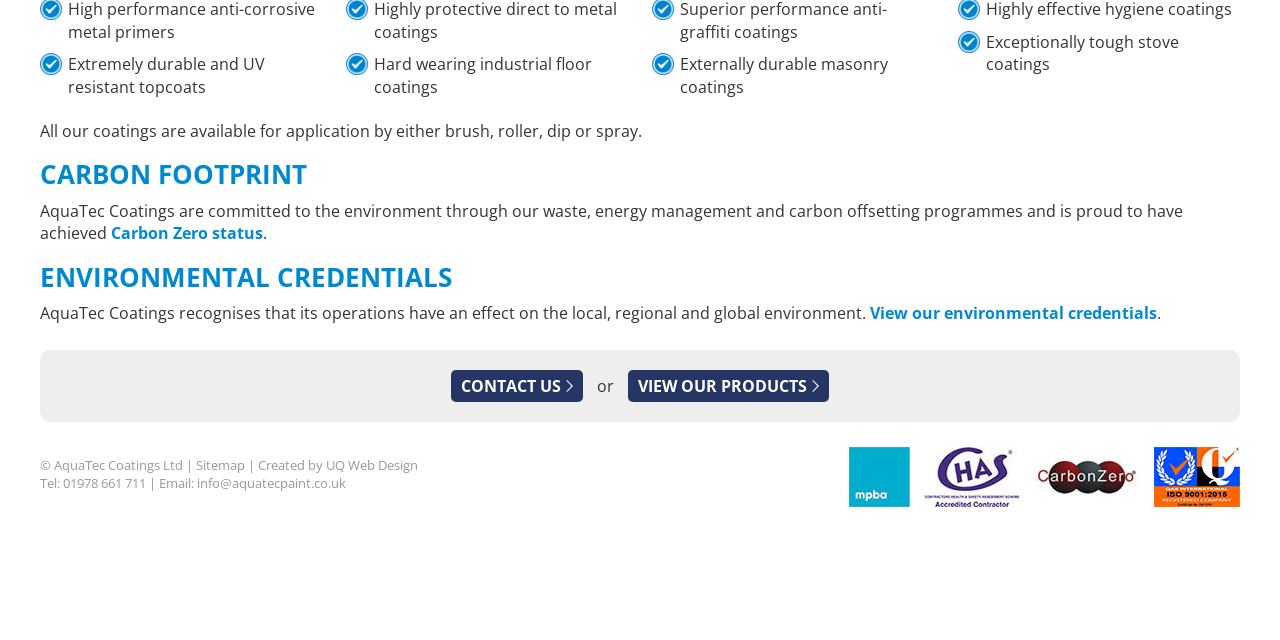For the element described, predict the bounding box coordinates as (top-left x, top-left y, bottom-right x, bottom-right y). All values should be between 0 and 1. Element description: Products

None